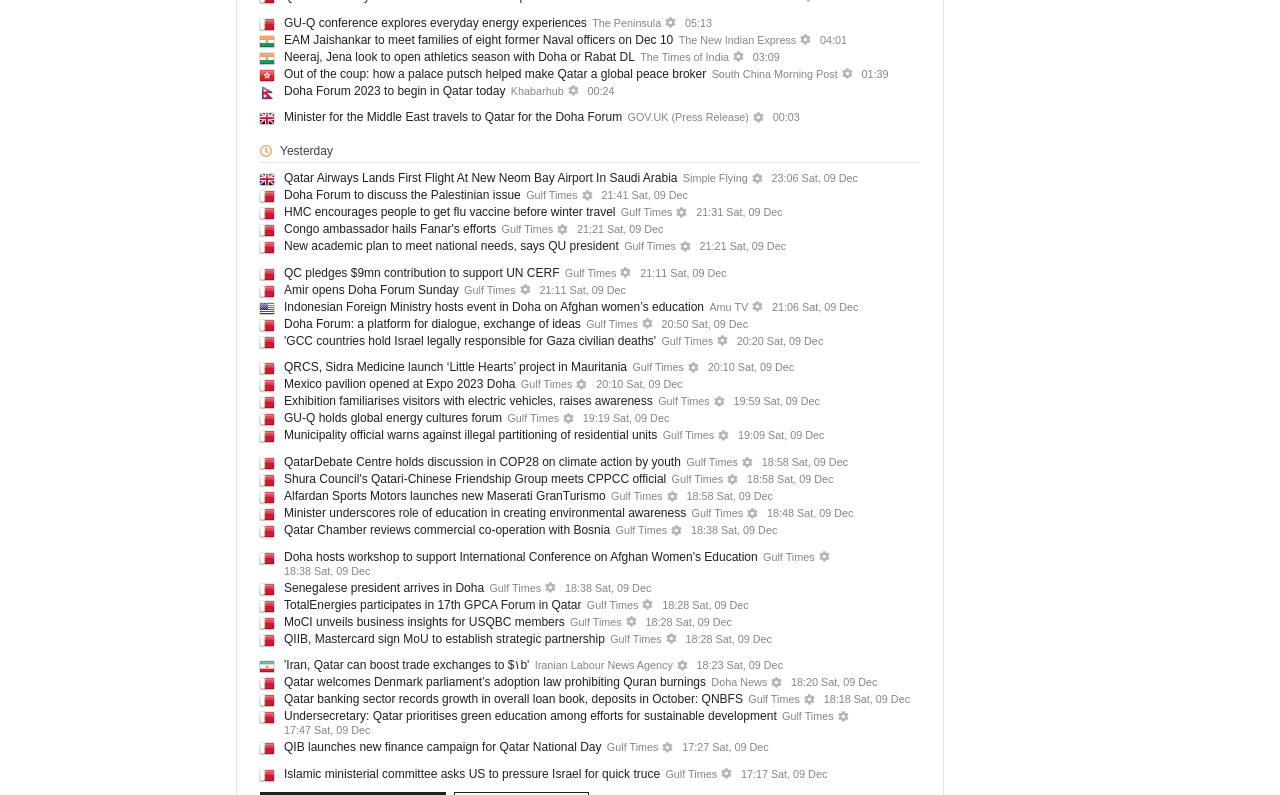Can you identify the bounding box coordinates of the clickable region needed to carry out this instruction: 'Read news about GU-Q conference'? The coordinates should be four float numbers within the range of 0 to 1, stated as [left, top, right, bottom].

[0.222, 0.02, 0.458, 0.038]